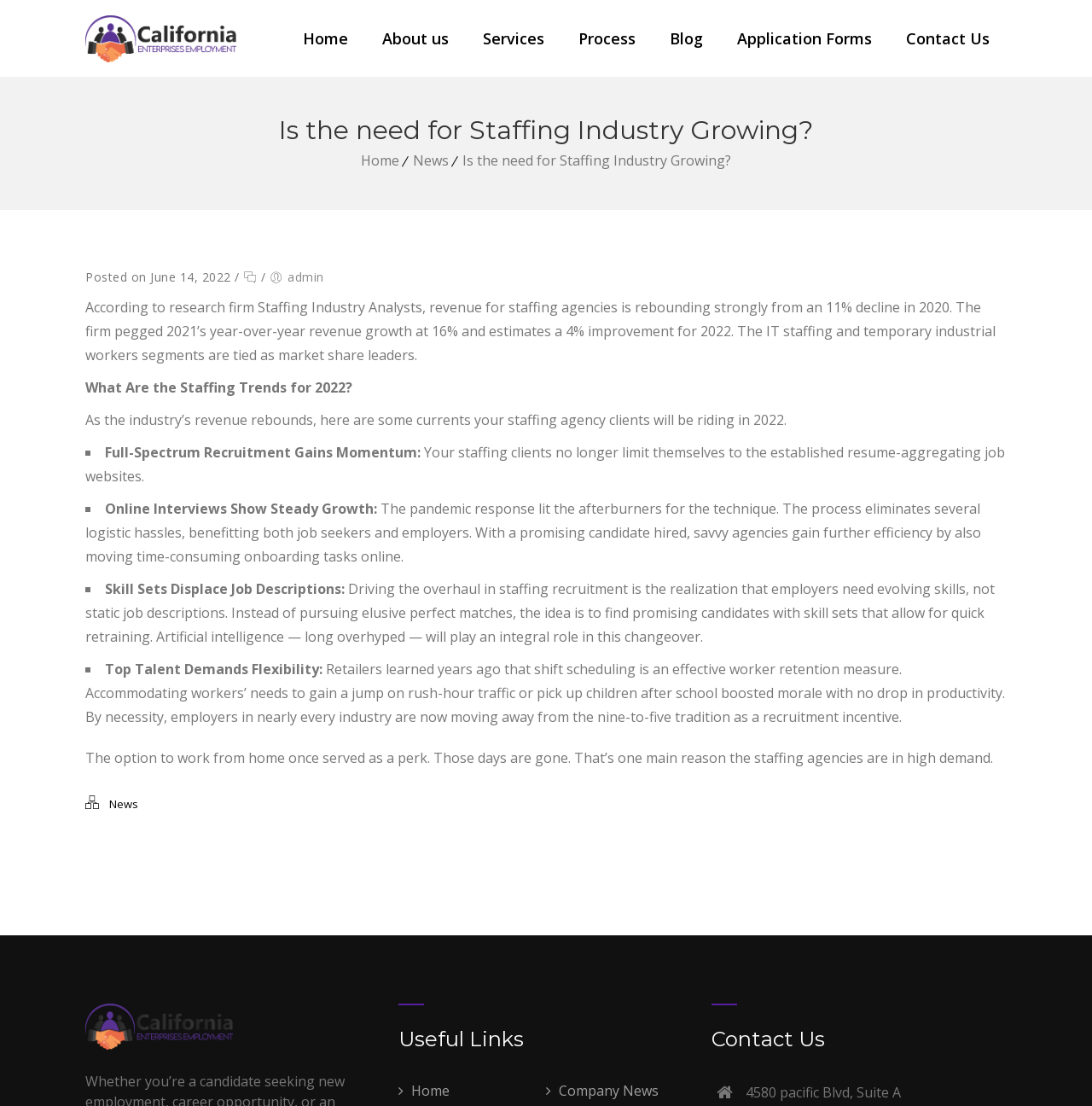Can you look at the image and give a comprehensive answer to the question:
How many trends are mentioned in the article?

I counted the number of trends mentioned in the article by looking at the list markers '■' and the corresponding text, which describes four trends: Full-Spectrum Recruitment Gains Momentum, Online Interviews Show Steady Growth, Skill Sets Displace Job Descriptions, and Top Talent Demands Flexibility.